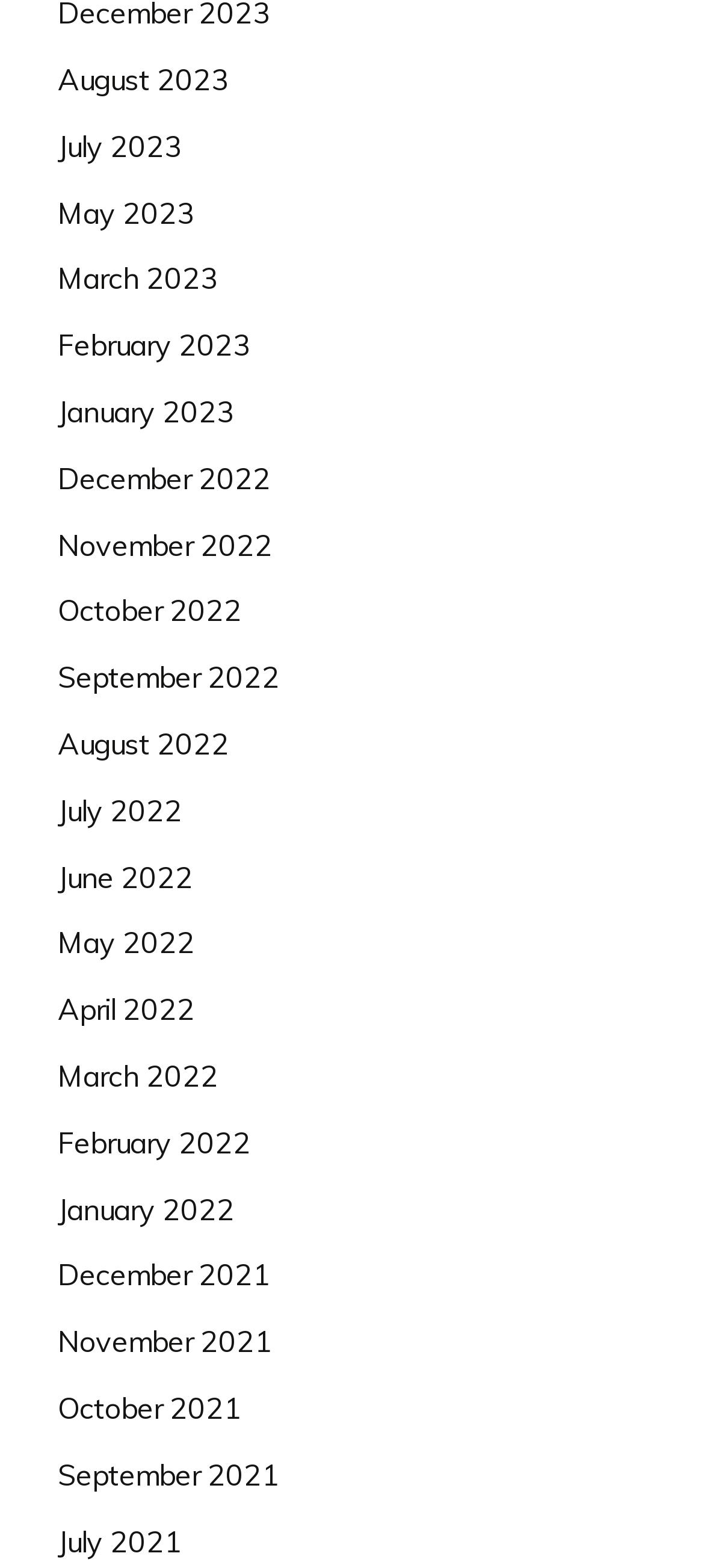Are the months listed in chronological order?
Please provide a detailed and thorough answer to the question.

I can examine the list of links and see that the months are listed in chronological order, with the most recent month first and the earliest month last.